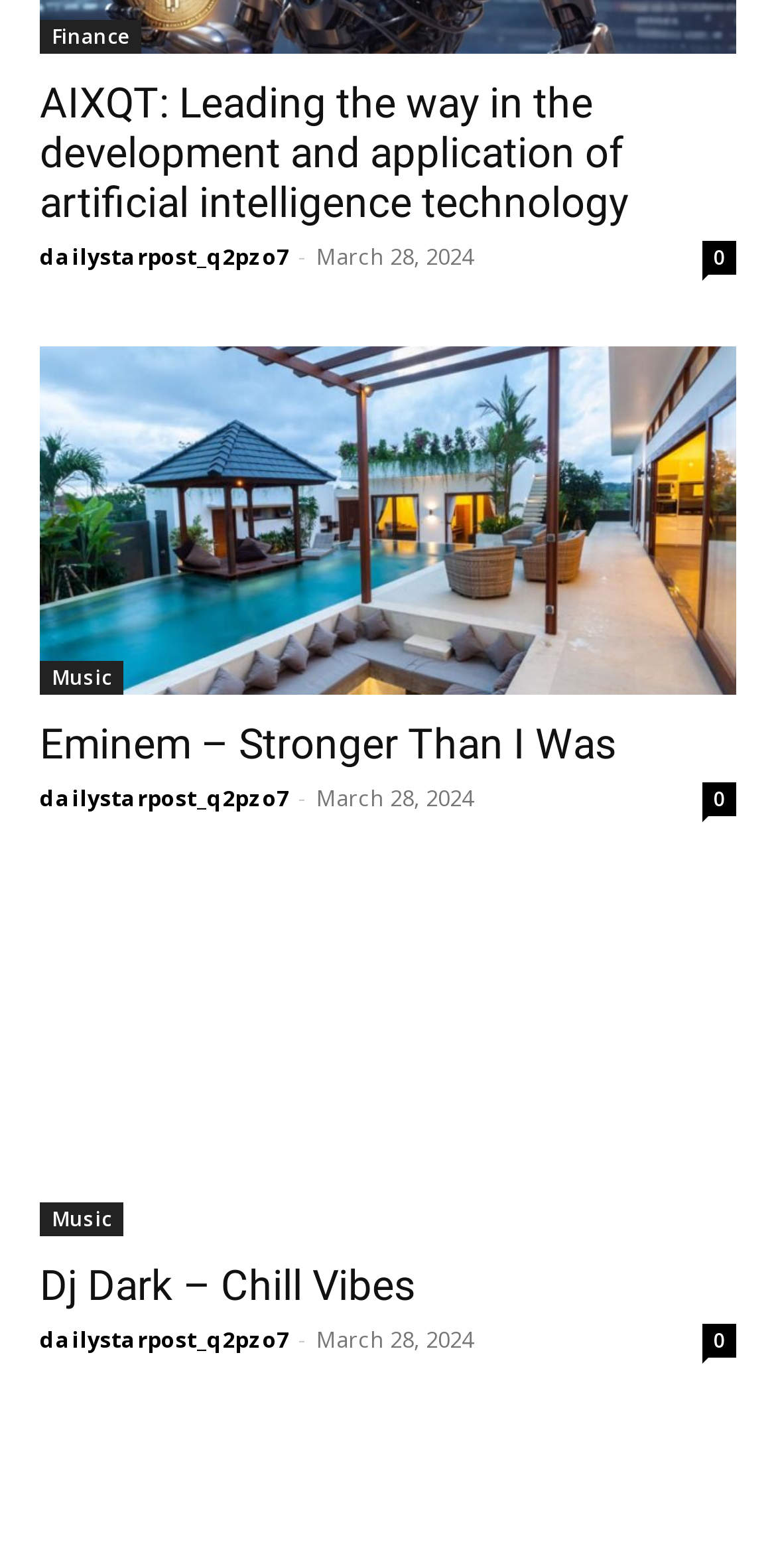What is the date of the latest article? Refer to the image and provide a one-word or short phrase answer.

March 28, 2024